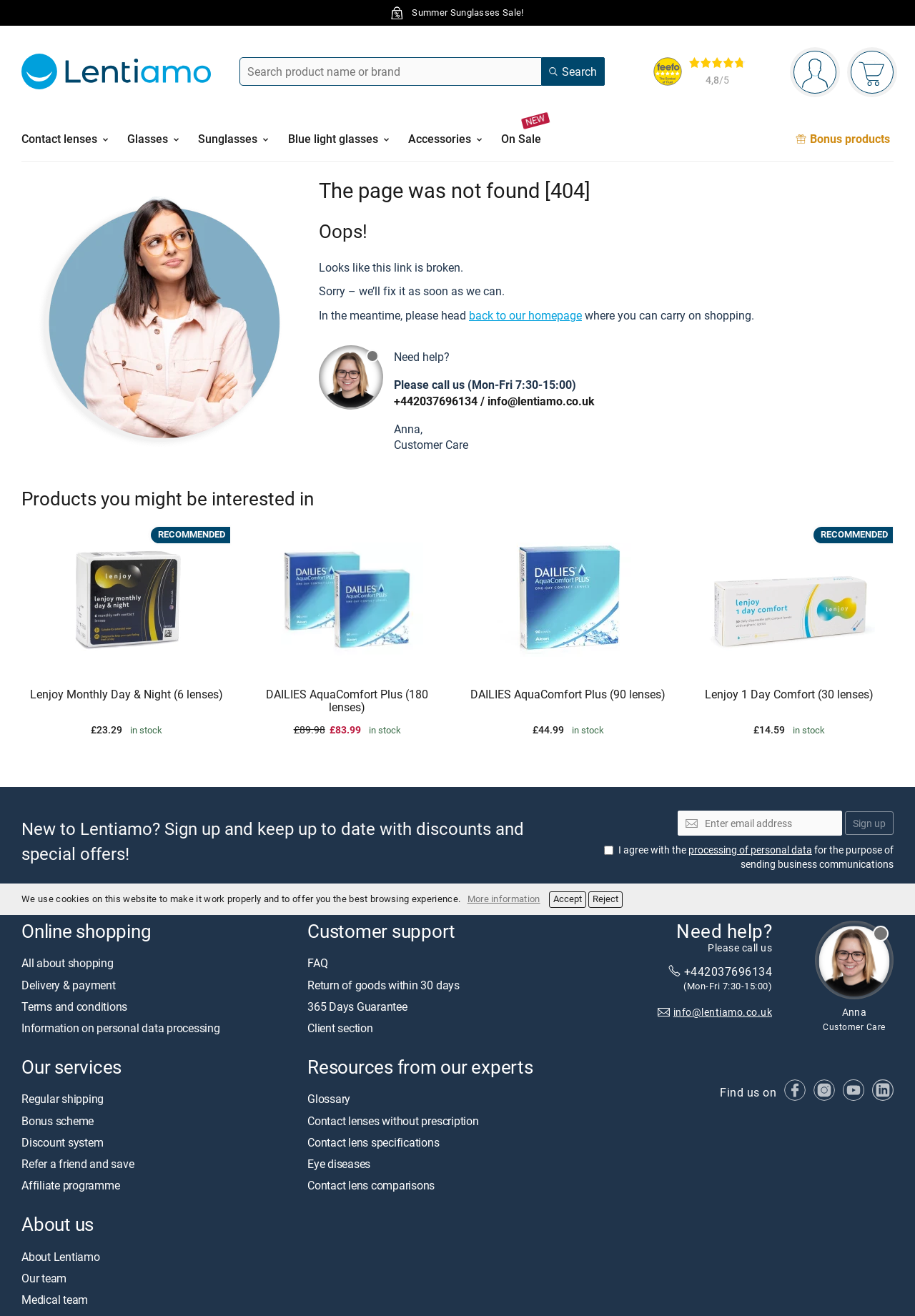Please determine the bounding box coordinates of the element's region to click for the following instruction: "Explore Business Formation".

None